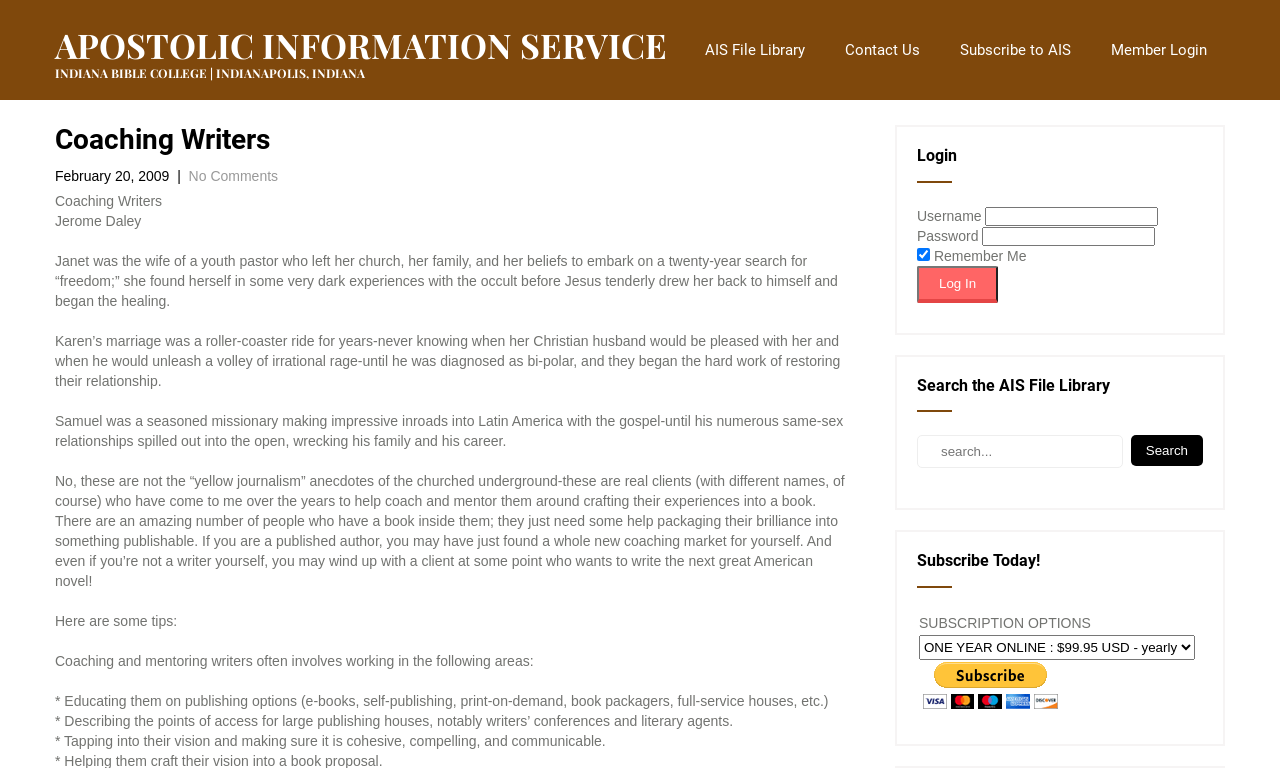What is the topic of the story about Janet?
Please give a detailed and elaborate explanation in response to the question.

The topic of the story about Janet can be found in the text on the webpage, which states that Janet was the wife of a youth pastor who left her church, her family, and her beliefs to embark on a twenty-year search for 'freedom'.